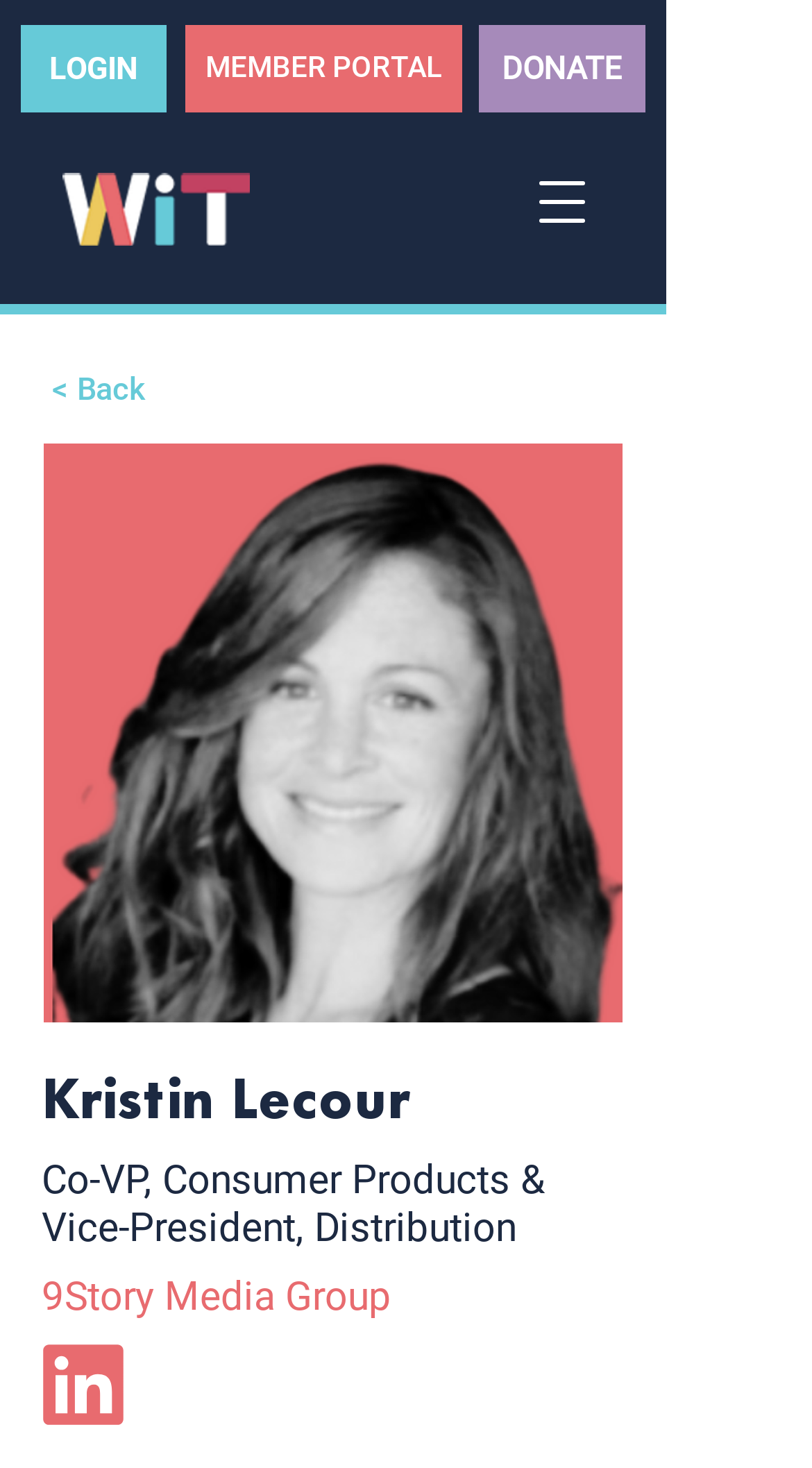Given the element description: "MEMBER PORTAL", predict the bounding box coordinates of this UI element. The coordinates must be four float numbers between 0 and 1, given as [left, top, right, bottom].

[0.228, 0.017, 0.569, 0.077]